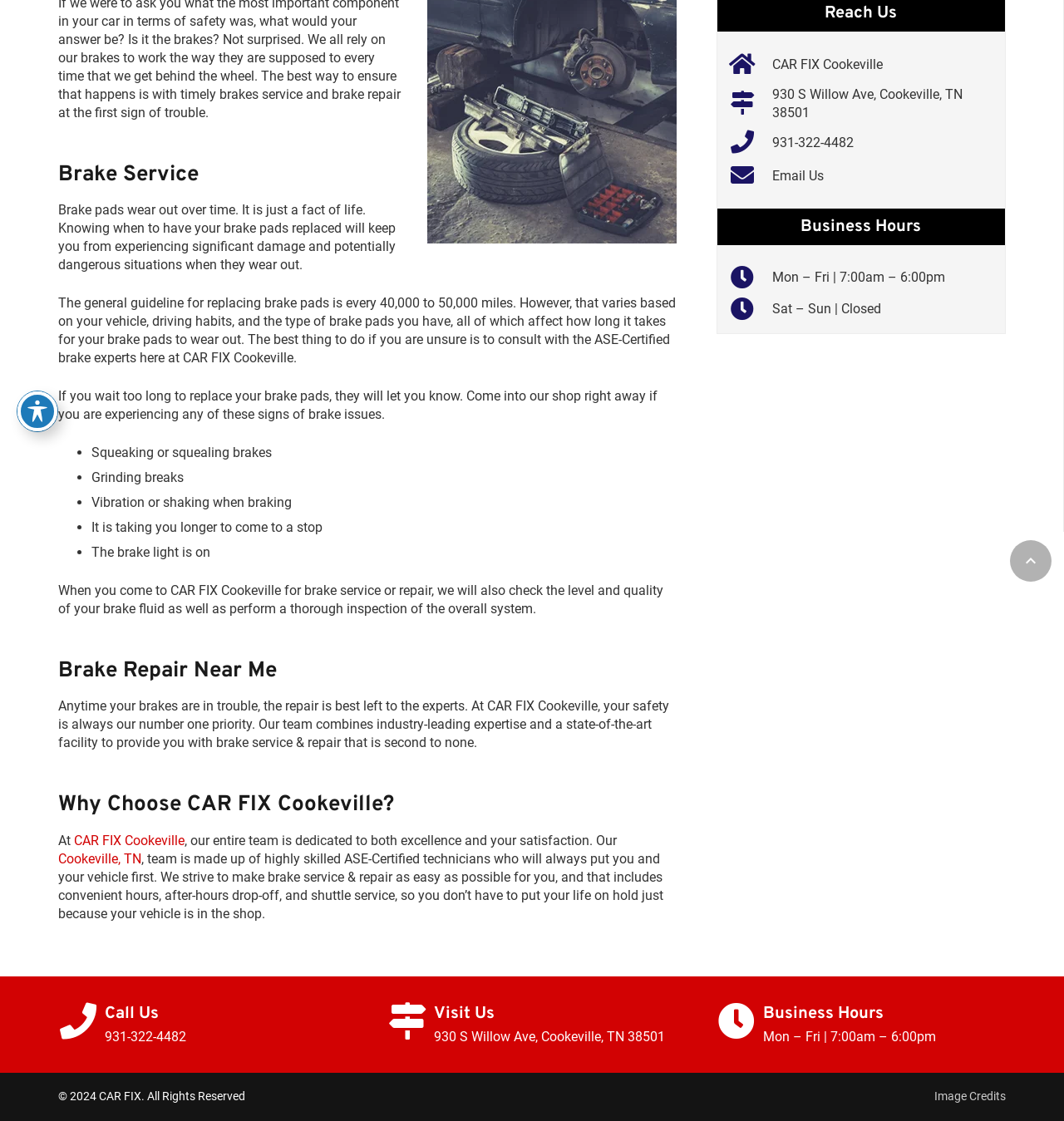Please provide the bounding box coordinate of the region that matches the element description: Email Us. Coordinates should be in the format (top-left x, top-left y, bottom-right x, bottom-right y) and all values should be between 0 and 1.

[0.726, 0.149, 0.775, 0.165]